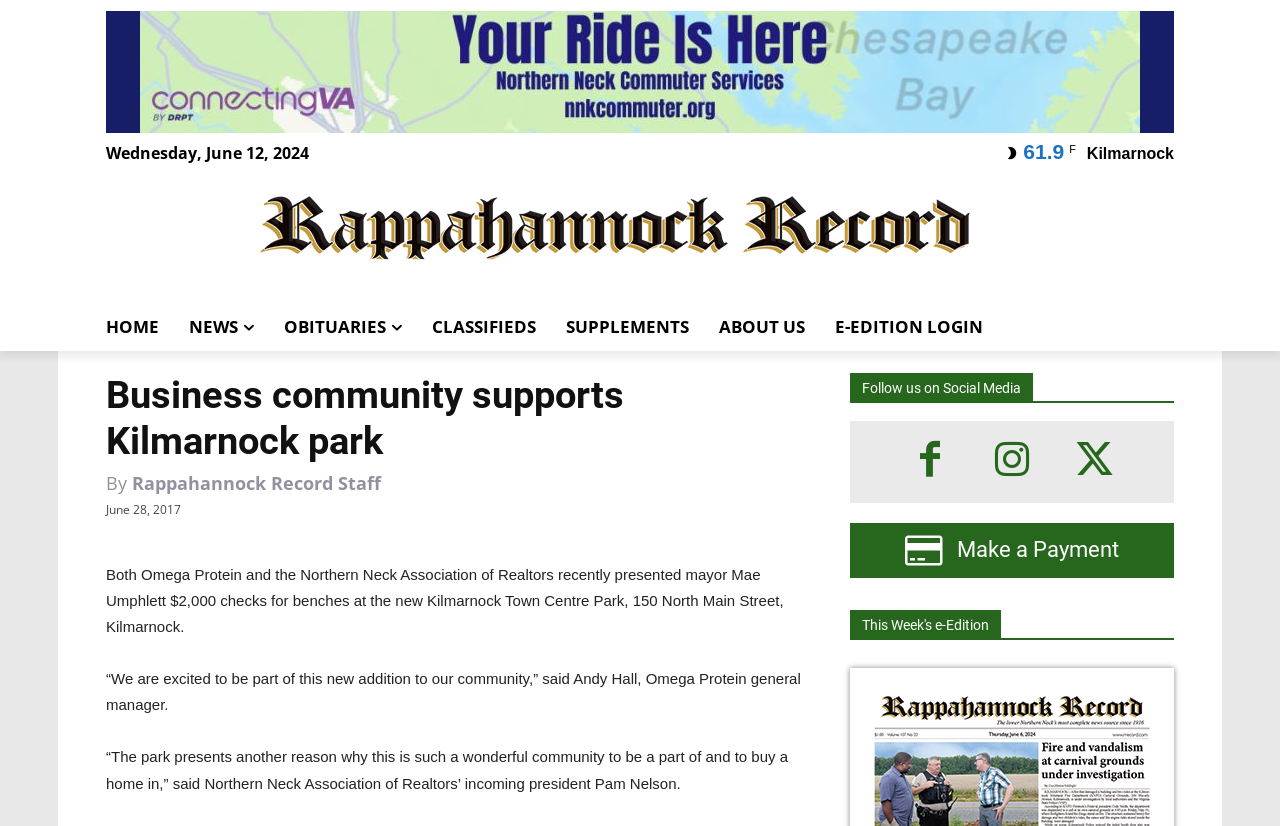Who presented checks to mayor Mae Umphlett?
Answer the question with a detailed and thorough explanation.

According to the article, both Omega Protein and the Northern Neck Association of Realtors recently presented mayor Mae Umphlett $2,000 checks for benches at the new Kilmarnock Town Centre Park.